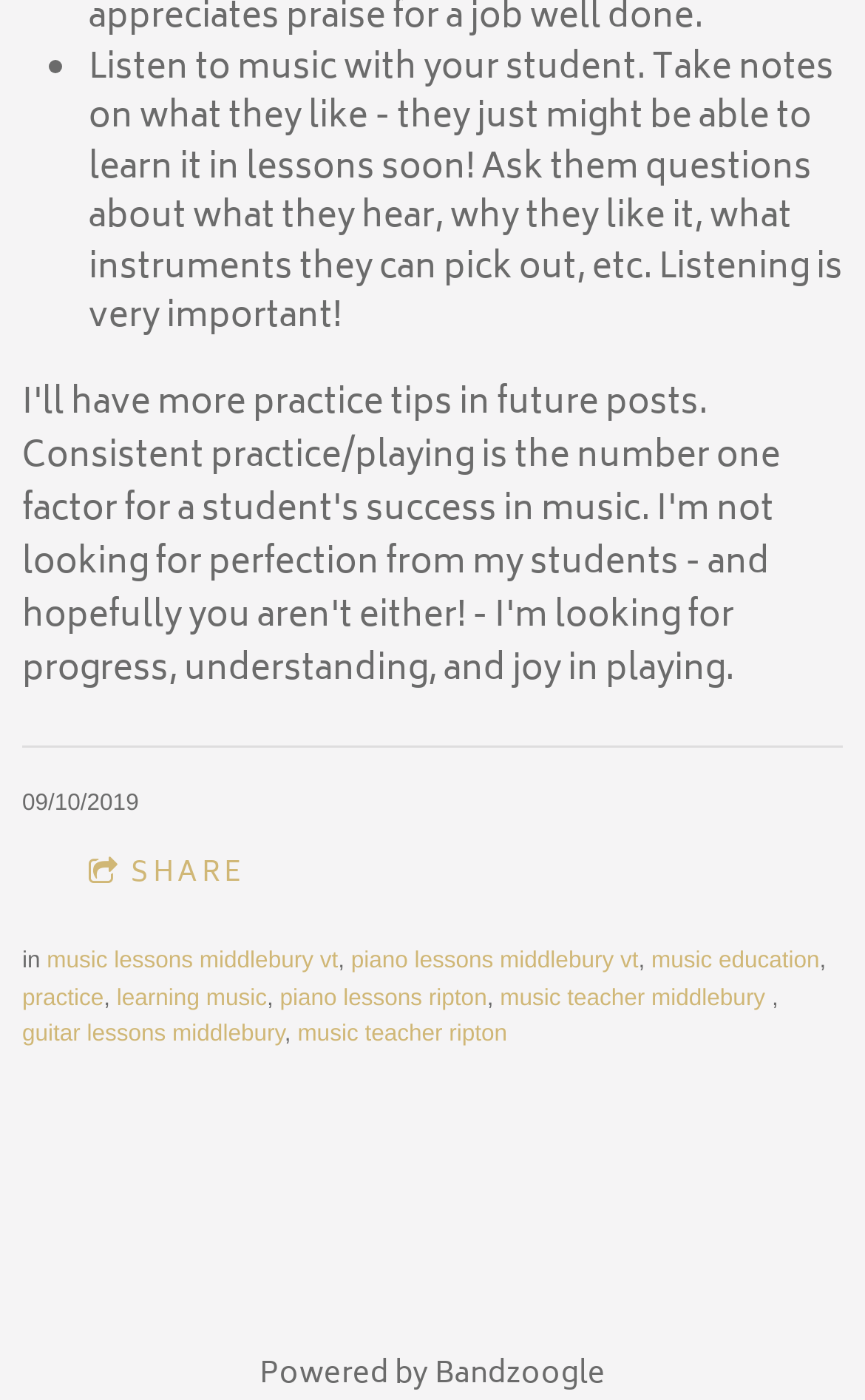Determine the bounding box coordinates of the region I should click to achieve the following instruction: "Share this page". Ensure the bounding box coordinates are four float numbers between 0 and 1, i.e., [left, top, right, bottom].

[0.072, 0.607, 0.316, 0.646]